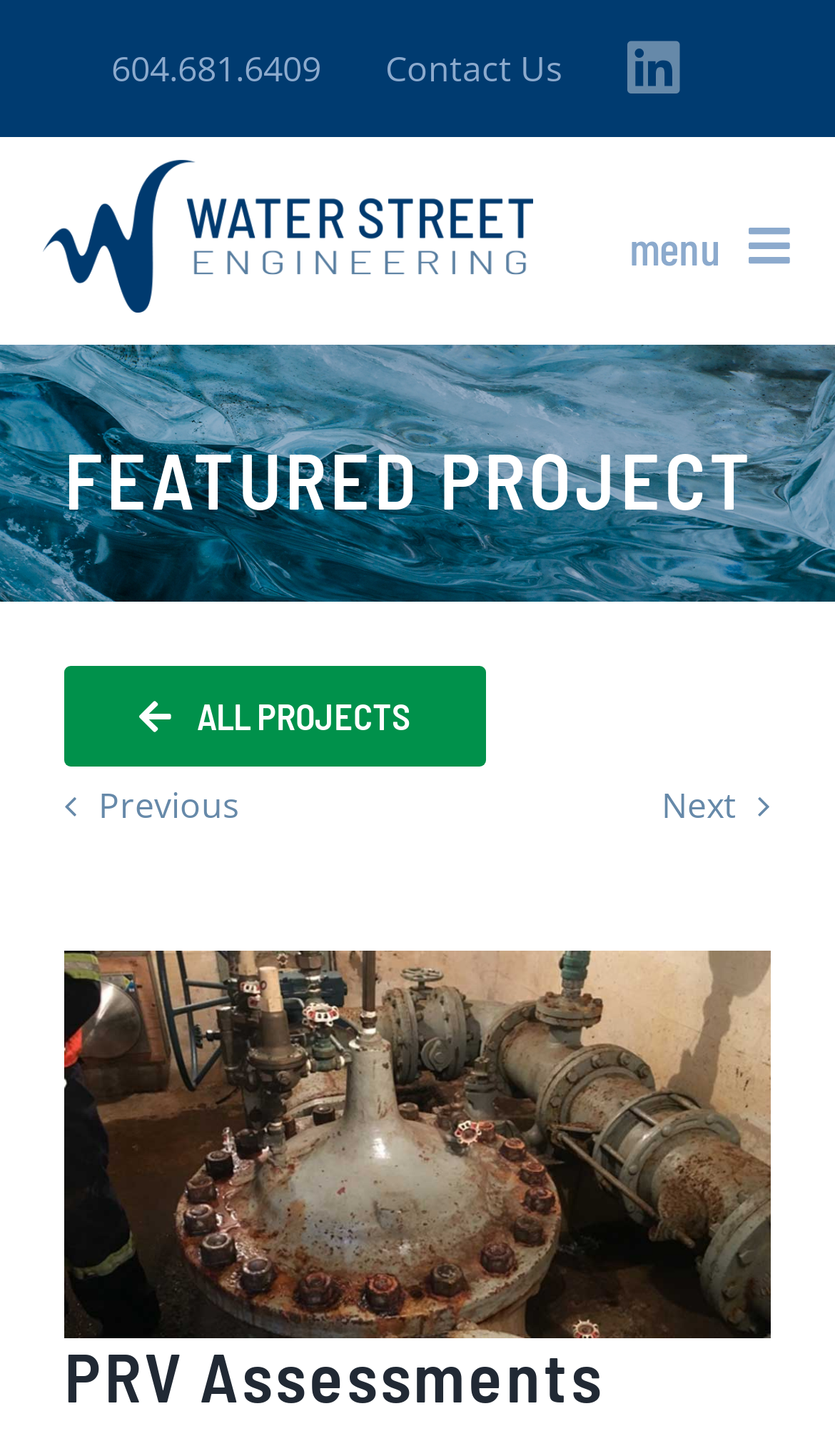What is the bounding box coordinate of the 'Next' link?
Please provide a single word or phrase as your answer based on the screenshot.

[0.792, 0.537, 0.923, 0.569]